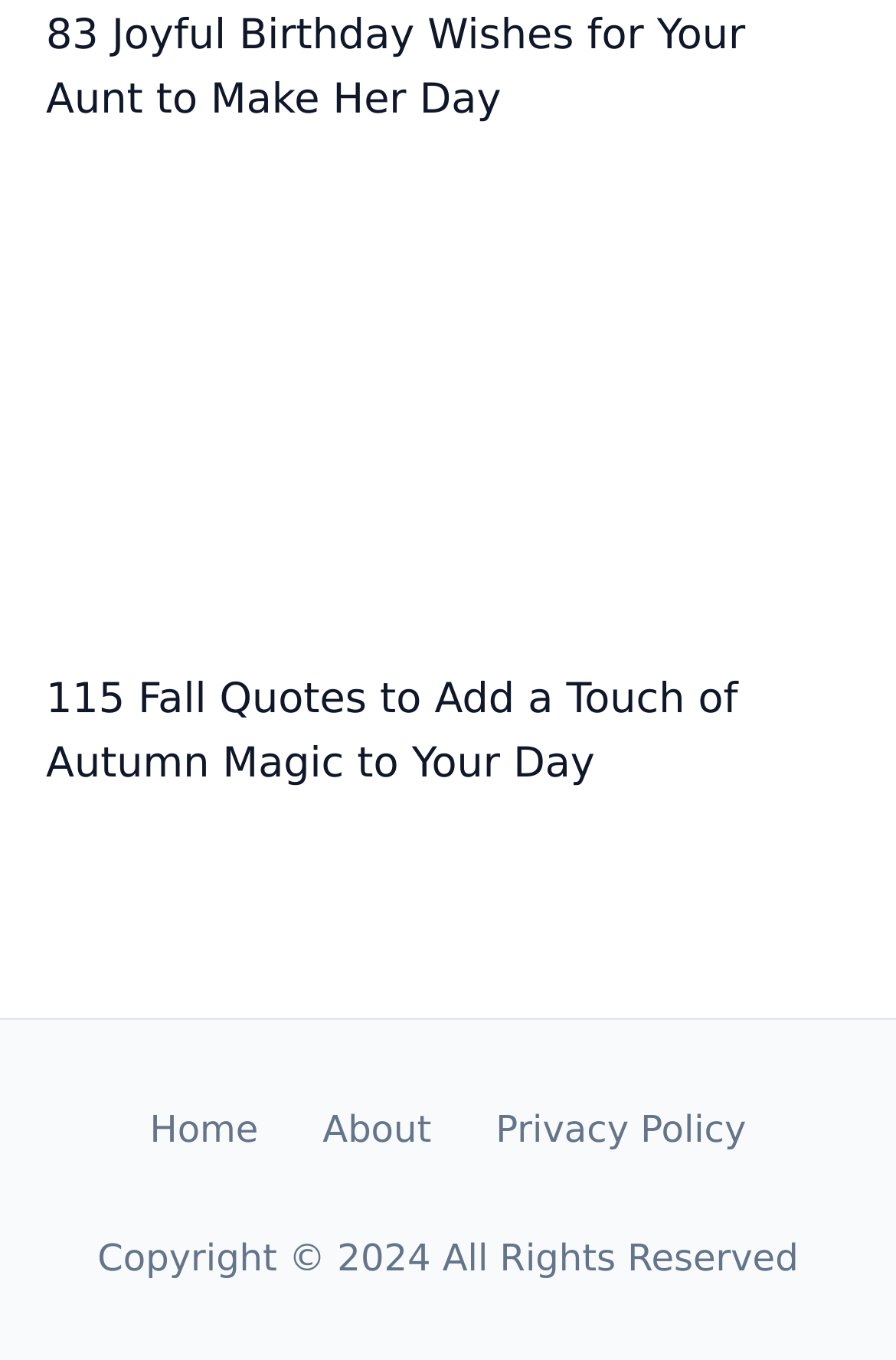What is the theme of the image?
Using the image, provide a detailed and thorough answer to the question.

The image has the text 'fall quotes' associated with it, which implies that the theme of the image is related to the fall season.